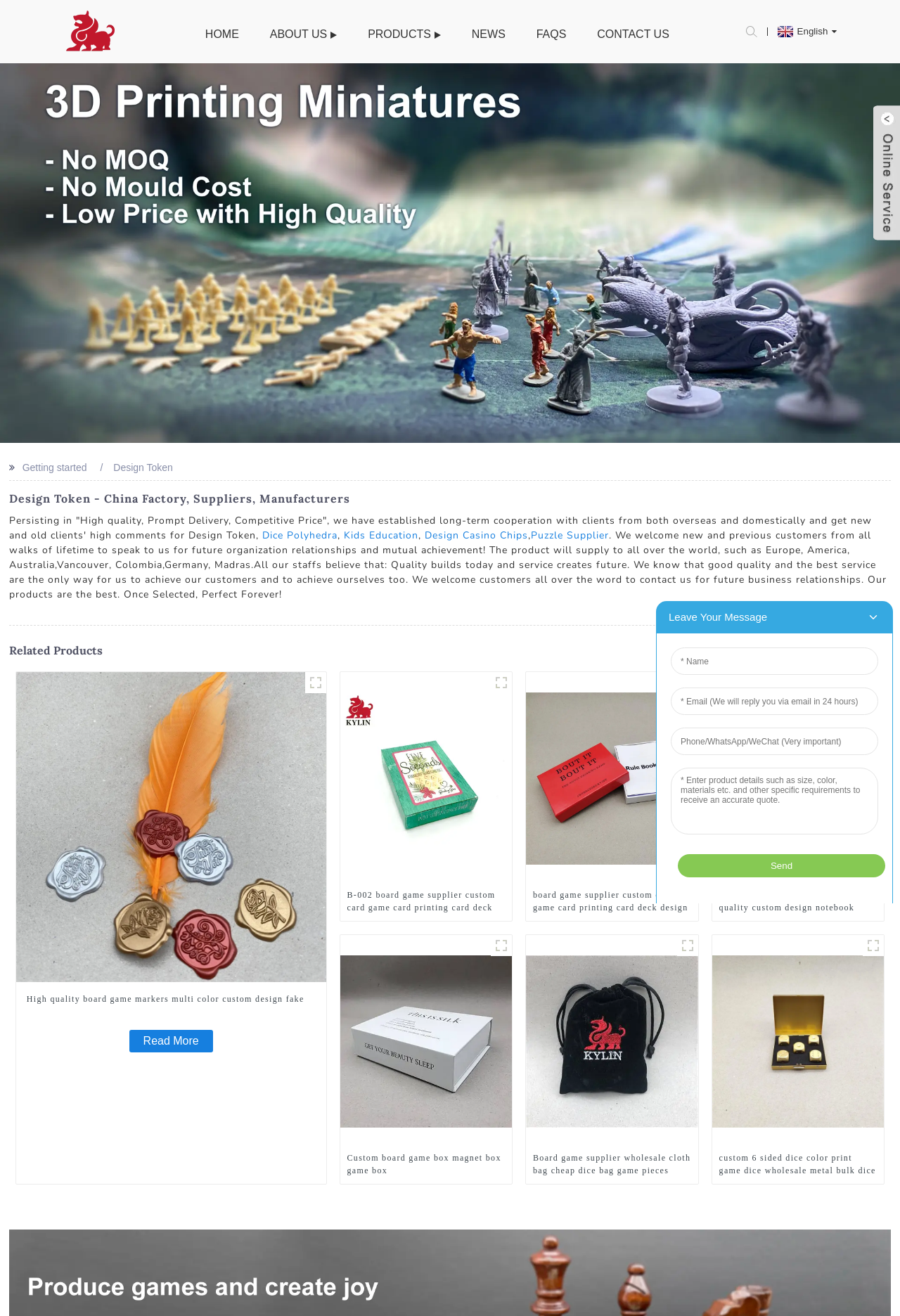Describe every aspect of the webpage comprehensively.

This webpage is about a company that manufactures and supplies design tokens, with a focus on high-quality products and competitive pricing. At the top of the page, there is a logo and a navigation menu with links to different sections of the website, including "HOME", "ABOUT US", "PRODUCTS", "NEWS", "FAQS", and "CONTACT US". 

Below the navigation menu, there is a brief introduction to the company, stating its mission and values. The company emphasizes its commitment to quality, prompt delivery, and competitive pricing, and mentions its long-term cooperation with clients from both overseas and domestically.

The main content of the page is divided into two sections. The first section is headed "Design Token" and features a series of links to different product categories, including "Dice Polyhedra", "Kids Education", "Design Casino Chips", and "Puzzle Supplier". 

The second section is headed "Related Products" and showcases several products with images and brief descriptions. There are six products in total, each with a figure and a figcaption. The products include "High quality board game markers multi color custom design fake", "Custom board game cards", "Card game-1", "China board game markers high quality custom design notebook", "Magnet box", and "Custom 6 sided dice color print game dice wholesale metal bulk dice". Each product has a link to a more detailed page.

On the right side of the page, there is a small iframe that takes up about a quarter of the page's width. The iframe is located below the introduction section and above the "Related Products" section.

At the bottom of the page, there is a link to switch the language to English, and a link to a page with the date "Jan_00".